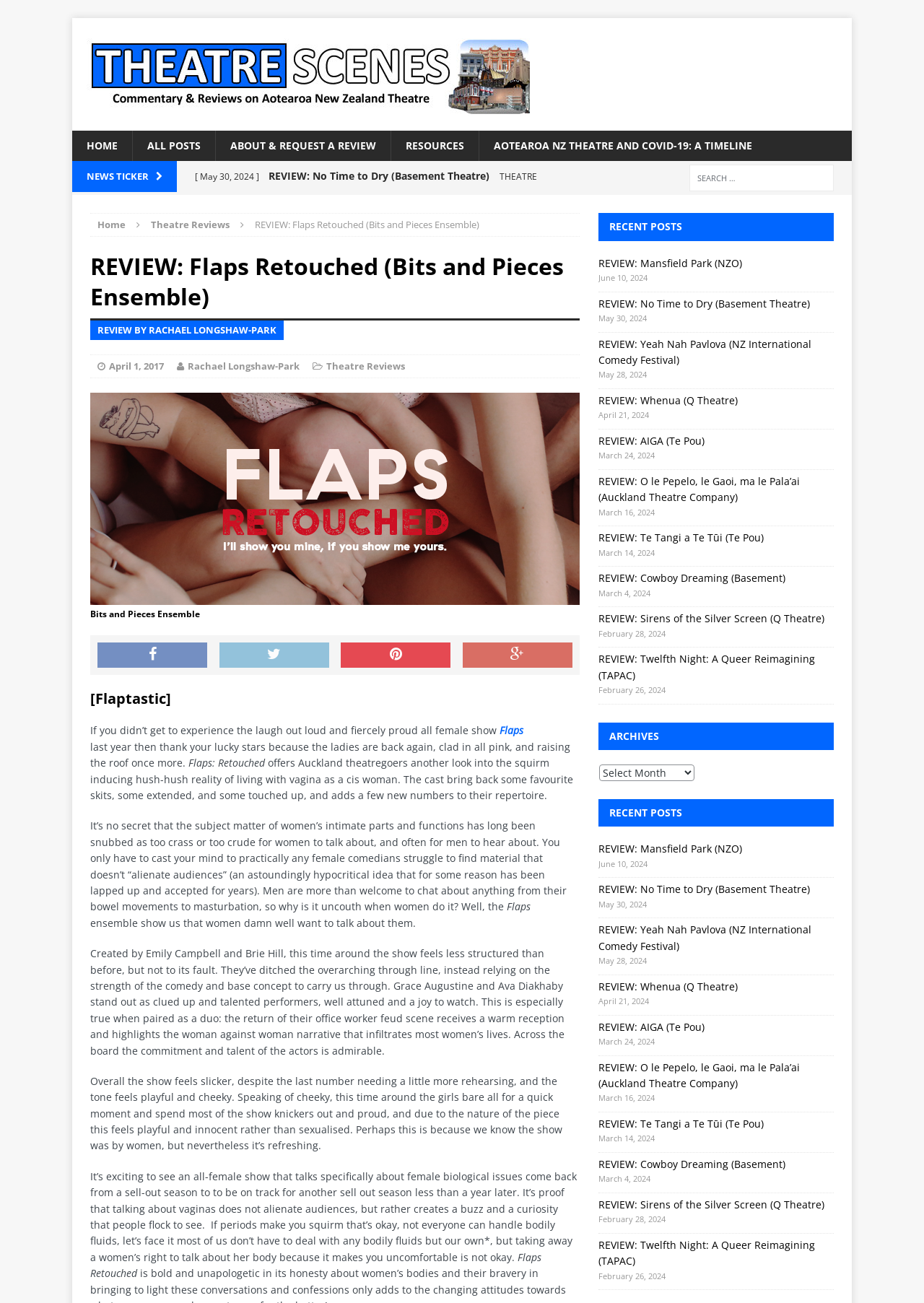Identify the headline of the webpage and generate its text content.

REVIEW: Flaps Retouched (Bits and Pieces Ensemble)